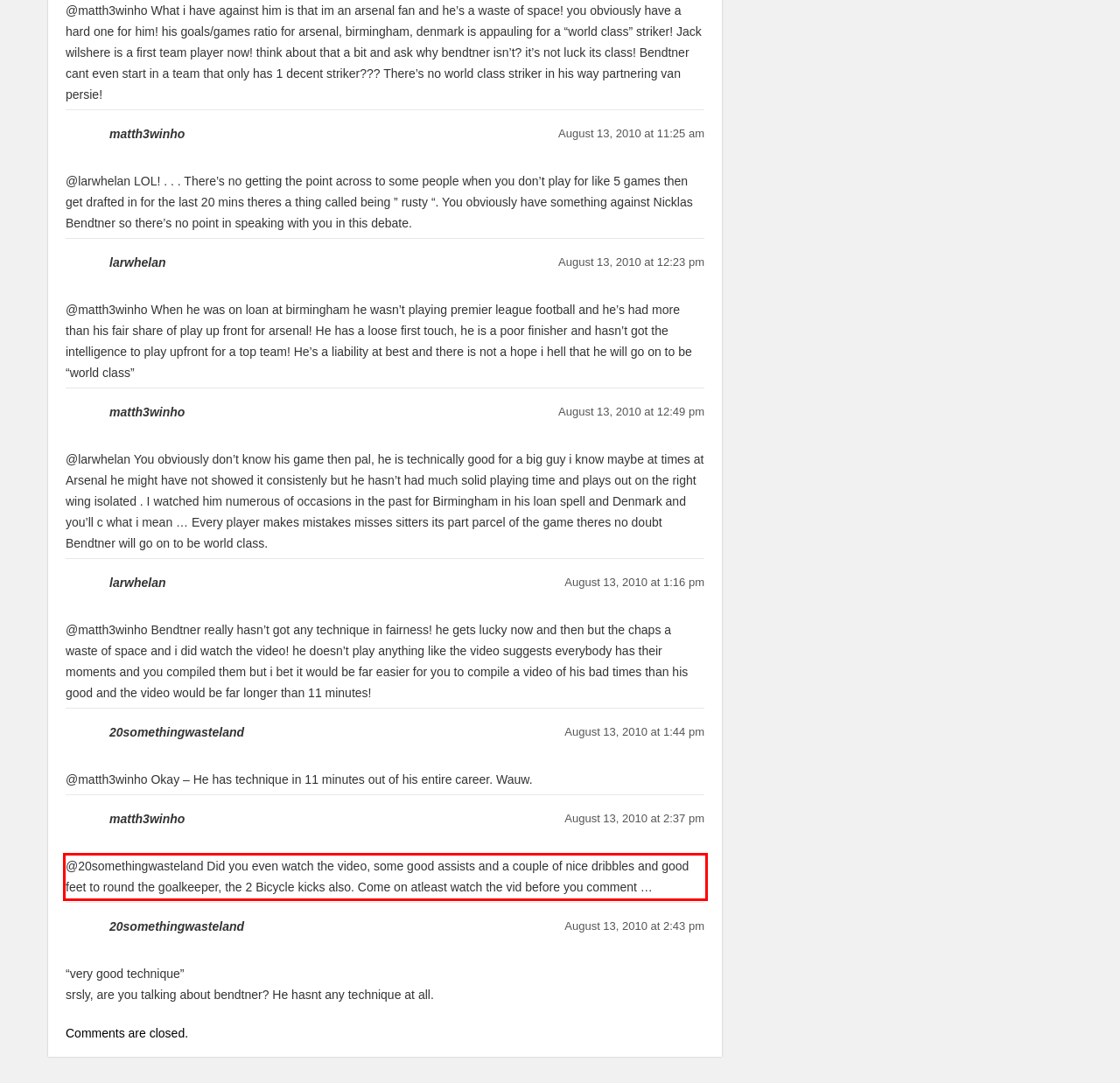Please analyze the provided webpage screenshot and perform OCR to extract the text content from the red rectangle bounding box.

@20somethingwasteland Did you even watch the video, some good assists and a couple of nice dribbles and good feet to round the goalkeeper, the 2 Bicycle kicks also. Come on atleast watch the vid before you comment …